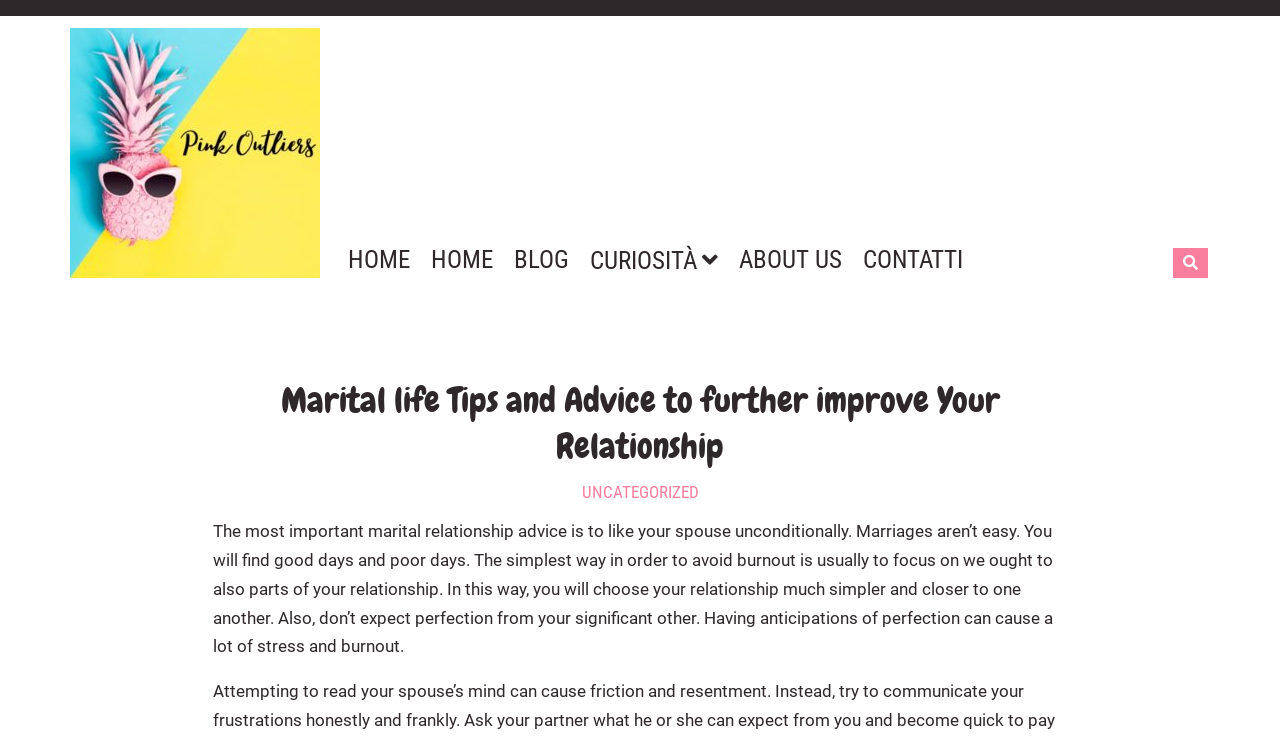Please answer the following question as detailed as possible based on the image: 
What is the bounding box coordinate of the article content?

The static text element that contains the article content has a bounding box coordinate of [0.166, 0.705, 0.822, 0.888], which indicates the region where the article content is located.